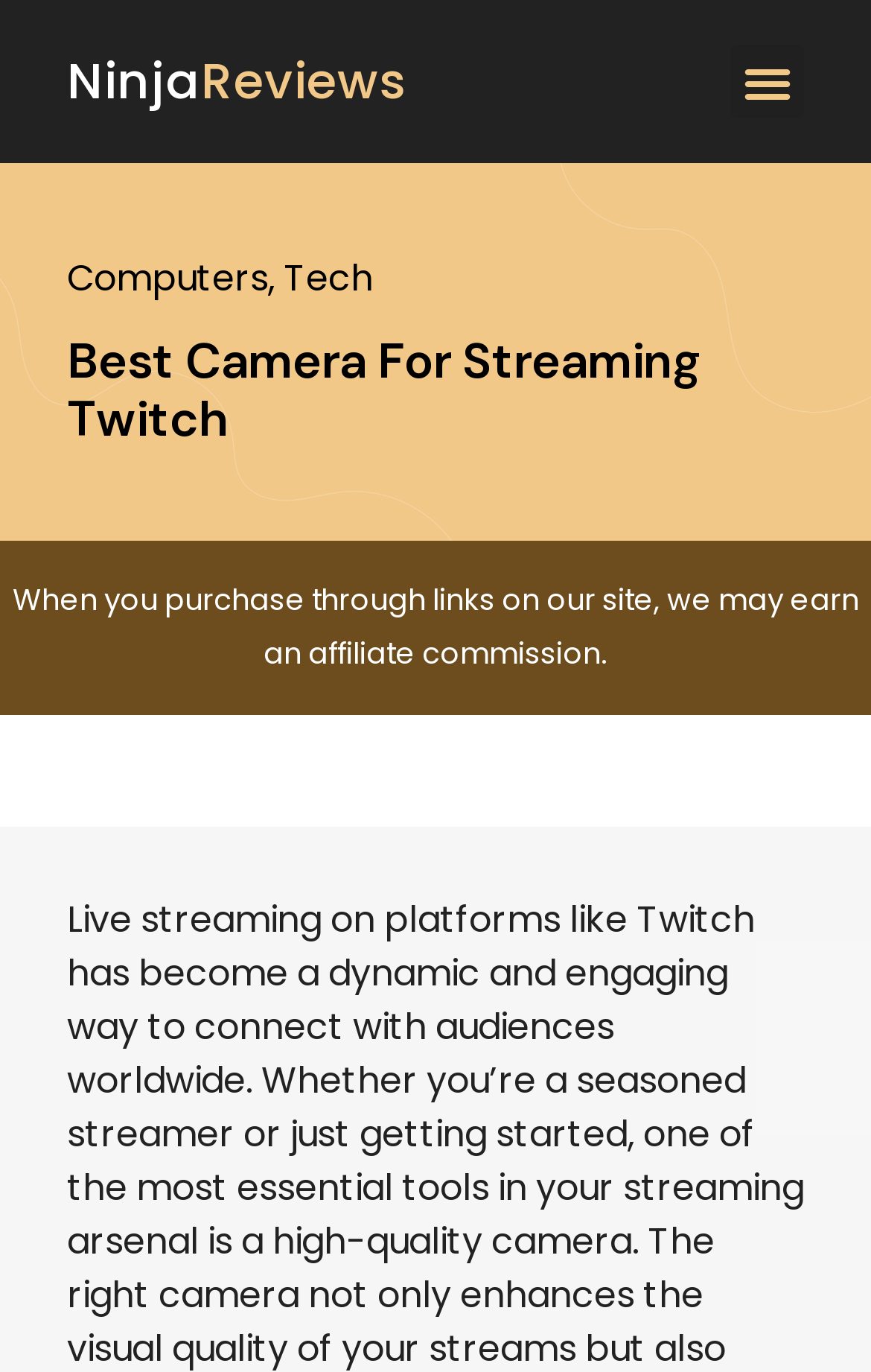What is the topic of the webpage?
Please give a detailed and thorough answer to the question, covering all relevant points.

The topic of the webpage can be inferred from the heading 'Best Camera For Streaming Twitch', which suggests that the webpage is about finding the best camera for streaming on Twitch.